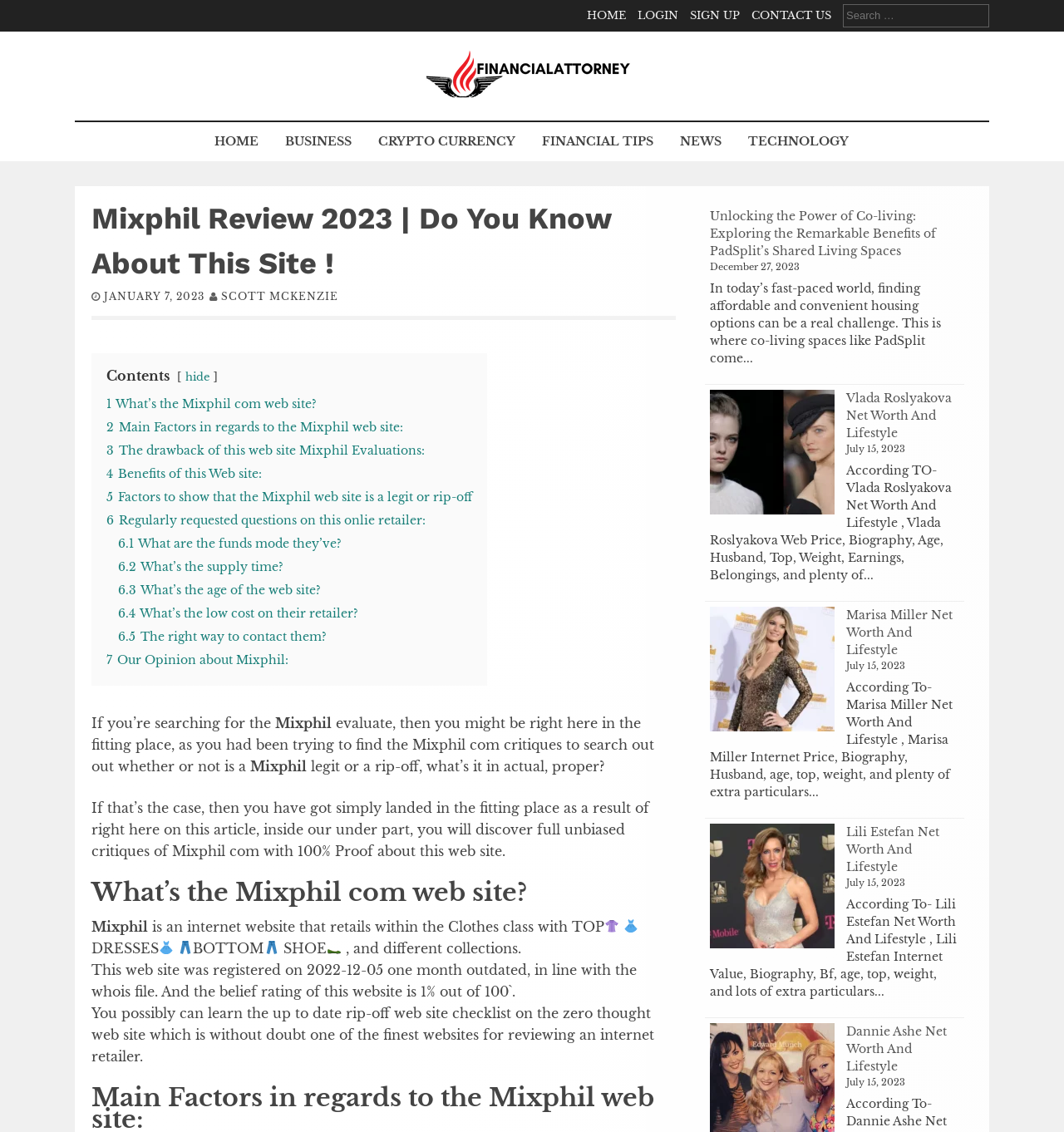What is the trust rating of the website?
Using the information from the image, answer the question thoroughly.

I found the trust rating of the website by reading the text 'And the belief rating of this website is 1% out of 100`.' which indicates that the website has a trust rating of 1% out of 100.